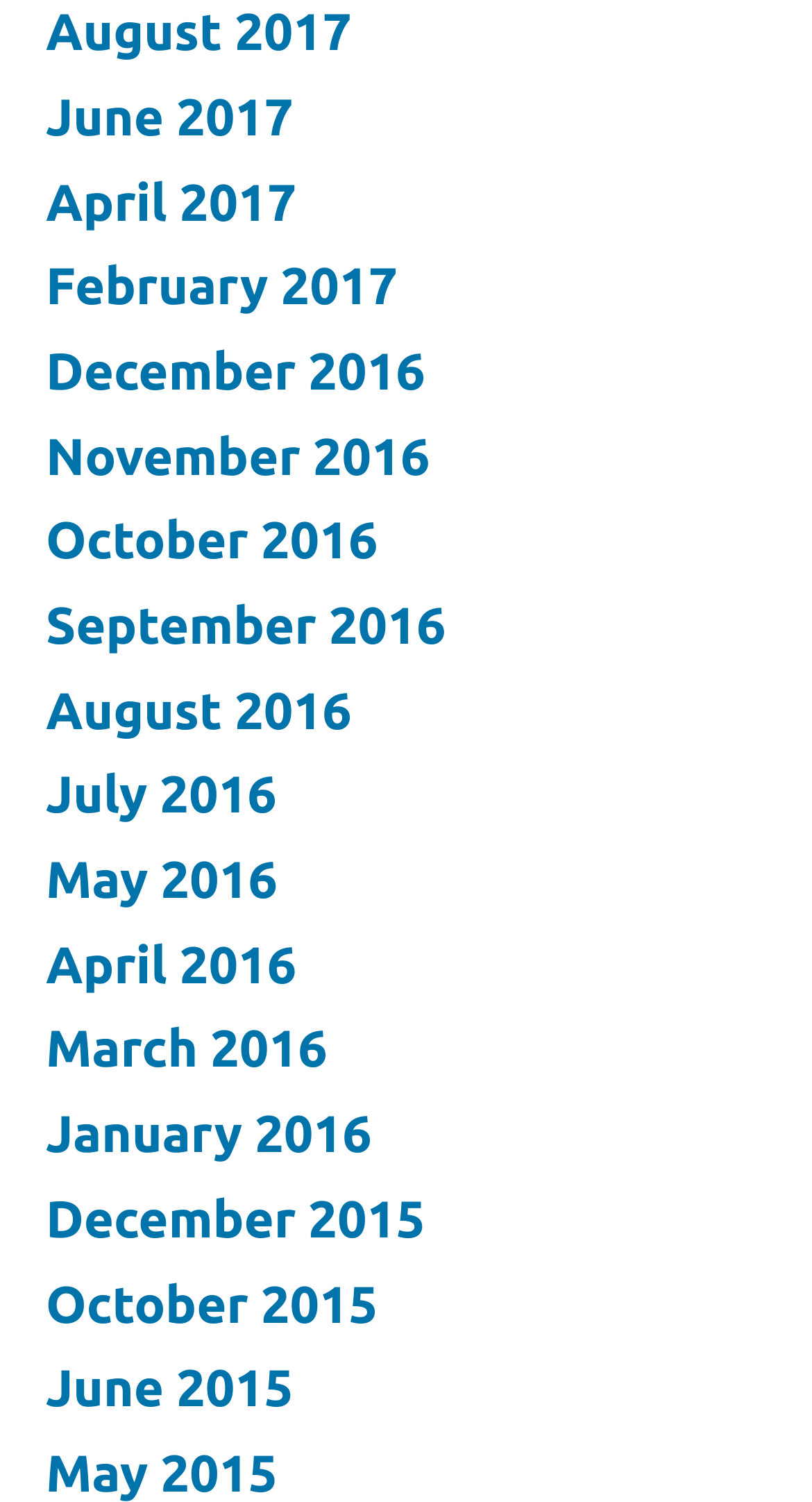Determine the bounding box coordinates of the element that should be clicked to execute the following command: "browse April 2017".

[0.056, 0.115, 0.365, 0.153]